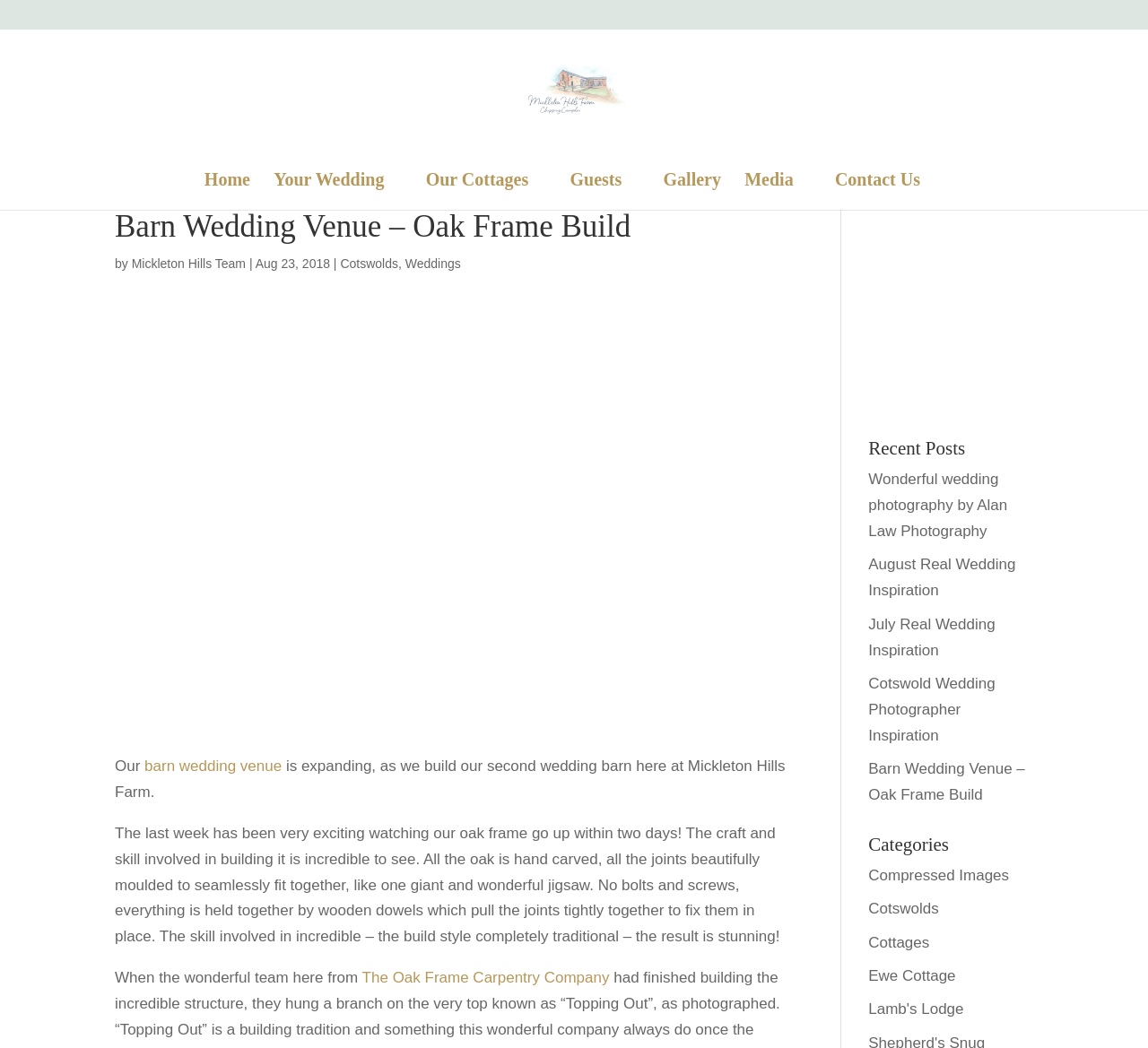Identify and provide the bounding box for the element described by: "Cotswold Wedding Photographer Inspiration".

[0.756, 0.644, 0.867, 0.71]